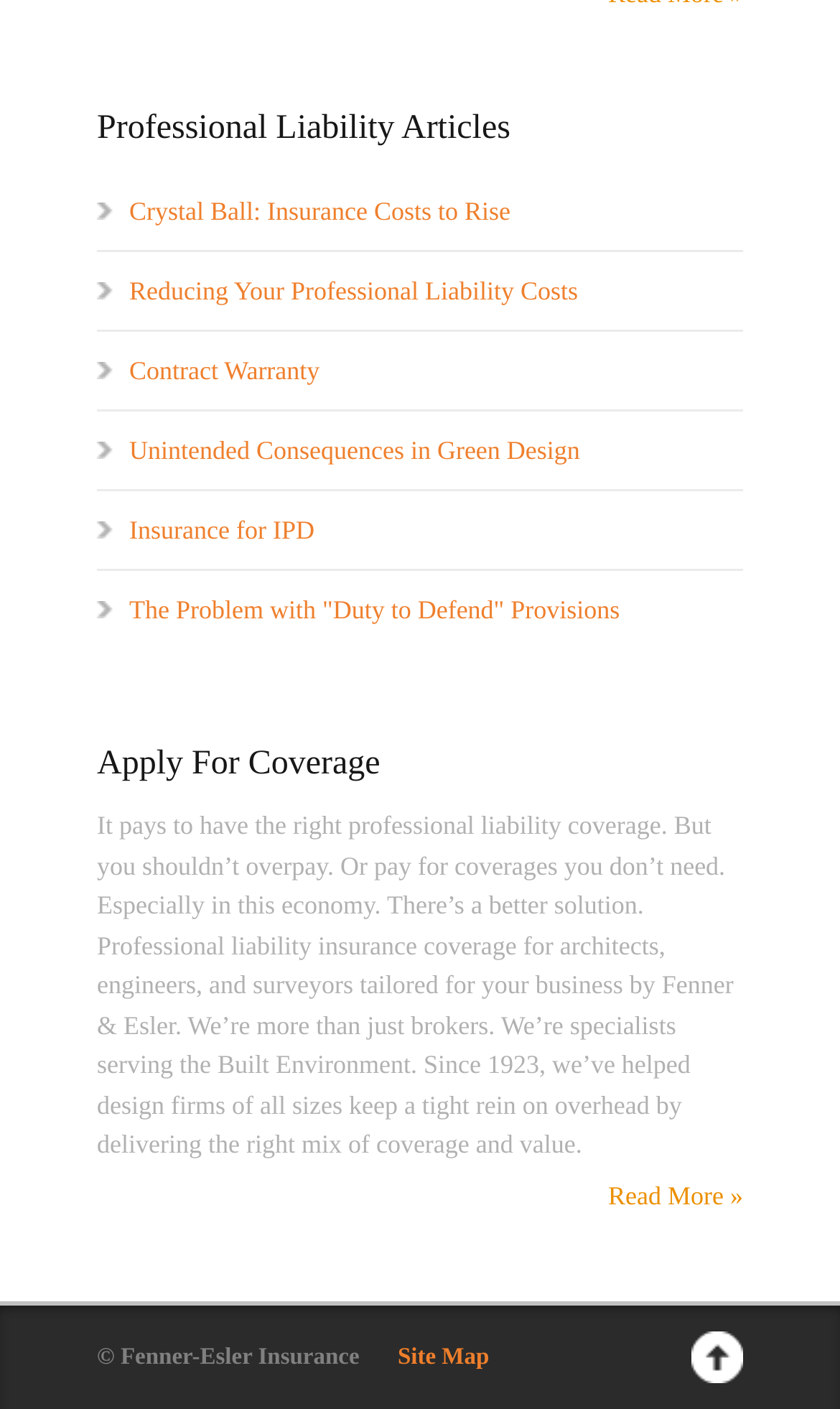Find the bounding box coordinates of the clickable area required to complete the following action: "Apply for coverage".

[0.115, 0.528, 0.885, 0.557]